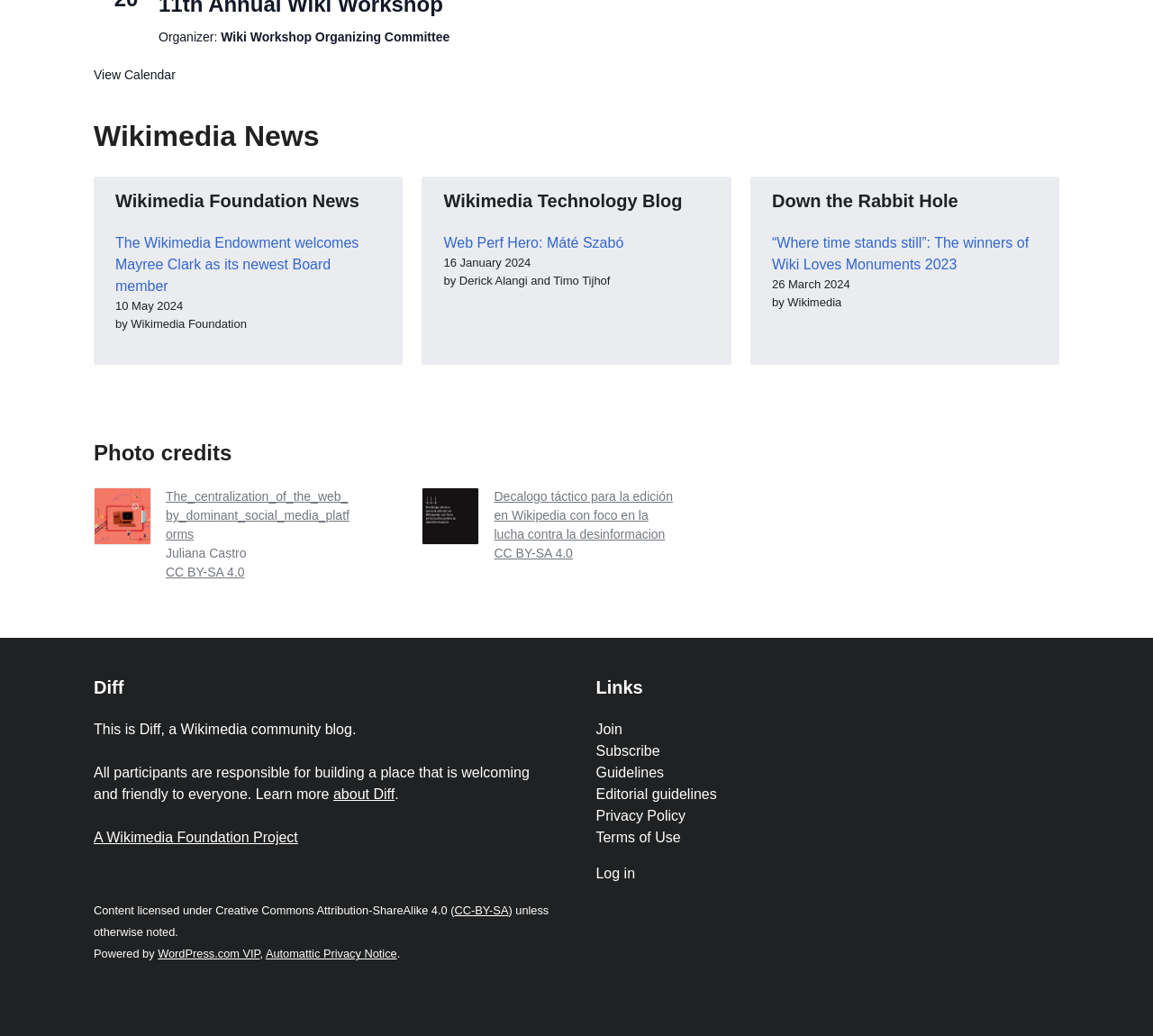Indicate the bounding box coordinates of the clickable region to achieve the following instruction: "View Calendar."

[0.081, 0.066, 0.152, 0.08]